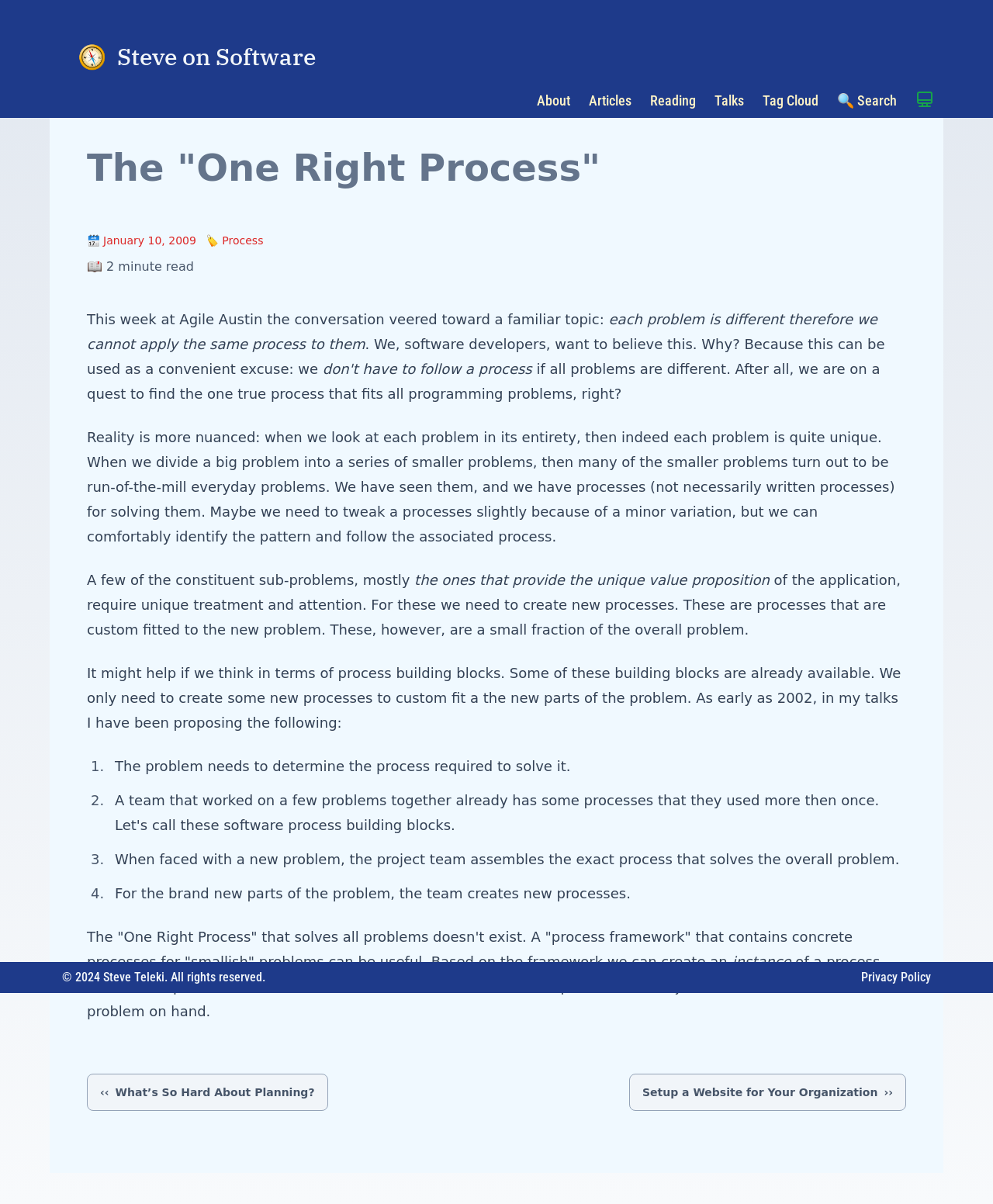What is the copyright year of the website?
Provide a comprehensive and detailed answer to the question.

The copyright year of the website is obtained by looking at the StaticText element with the text '2024' which is located within the contentinfo element.